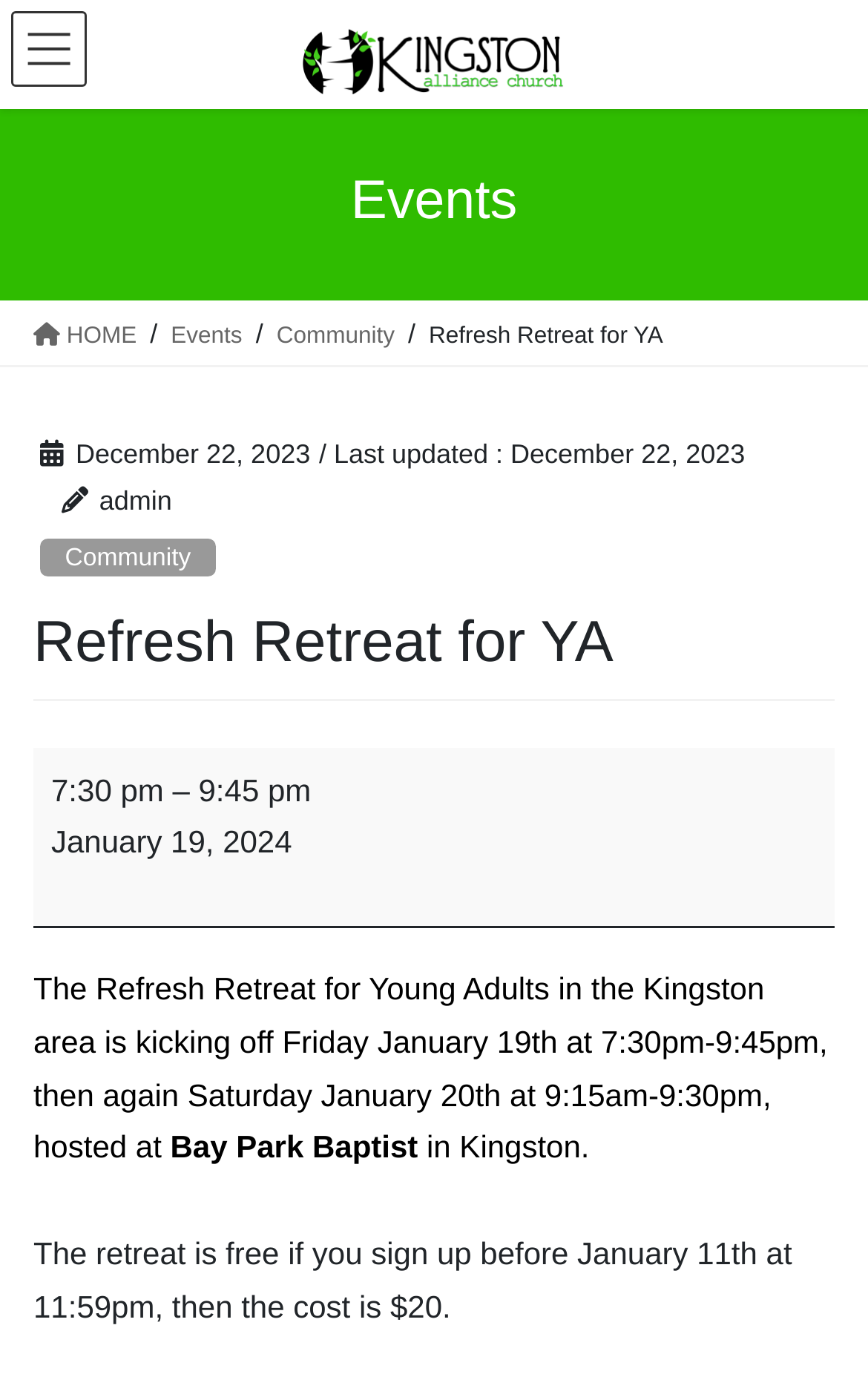Where is the Refresh Retreat for YA hosted?
Relying on the image, give a concise answer in one word or a brief phrase.

Bay Park Baptist